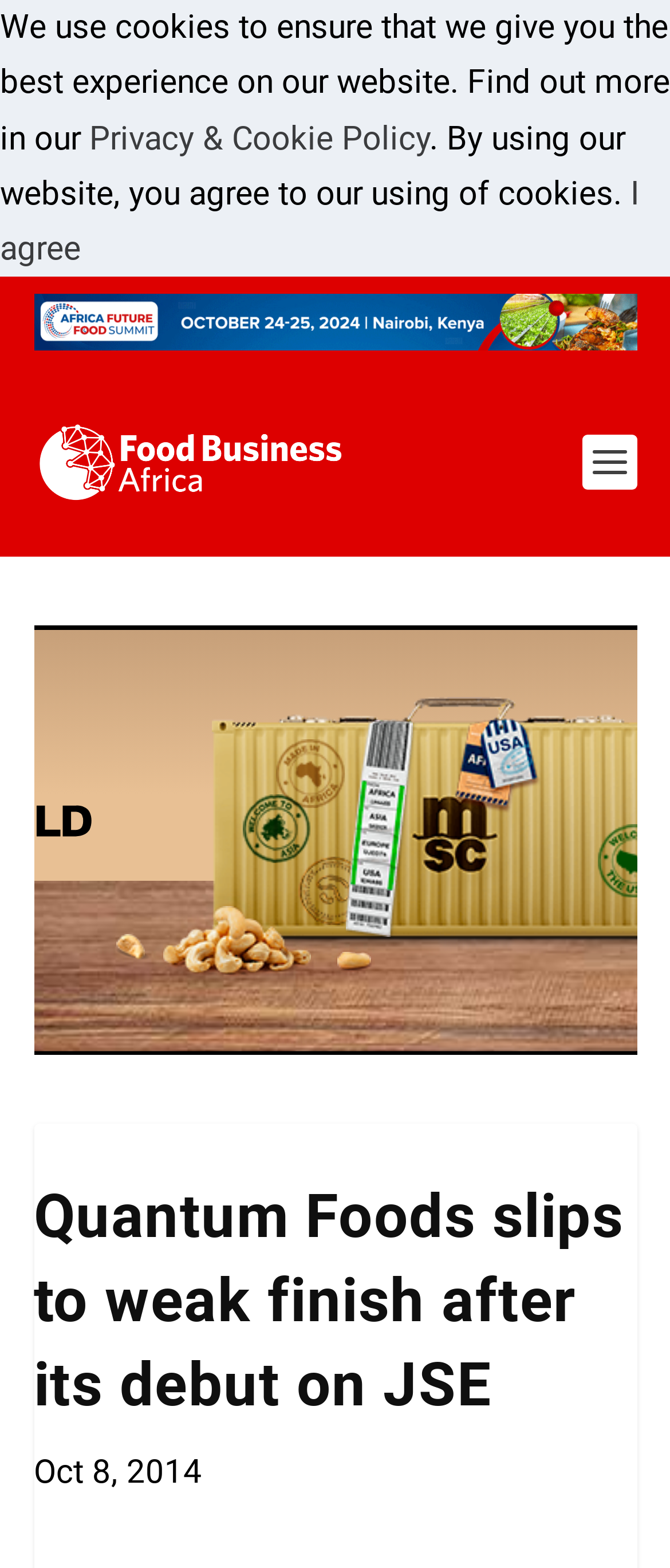What is the date of the article?
Based on the image, answer the question with as much detail as possible.

I found the date of the article by looking at the text element that contains the date, which is 'Oct 8, 2014', located at the bottom of the webpage.